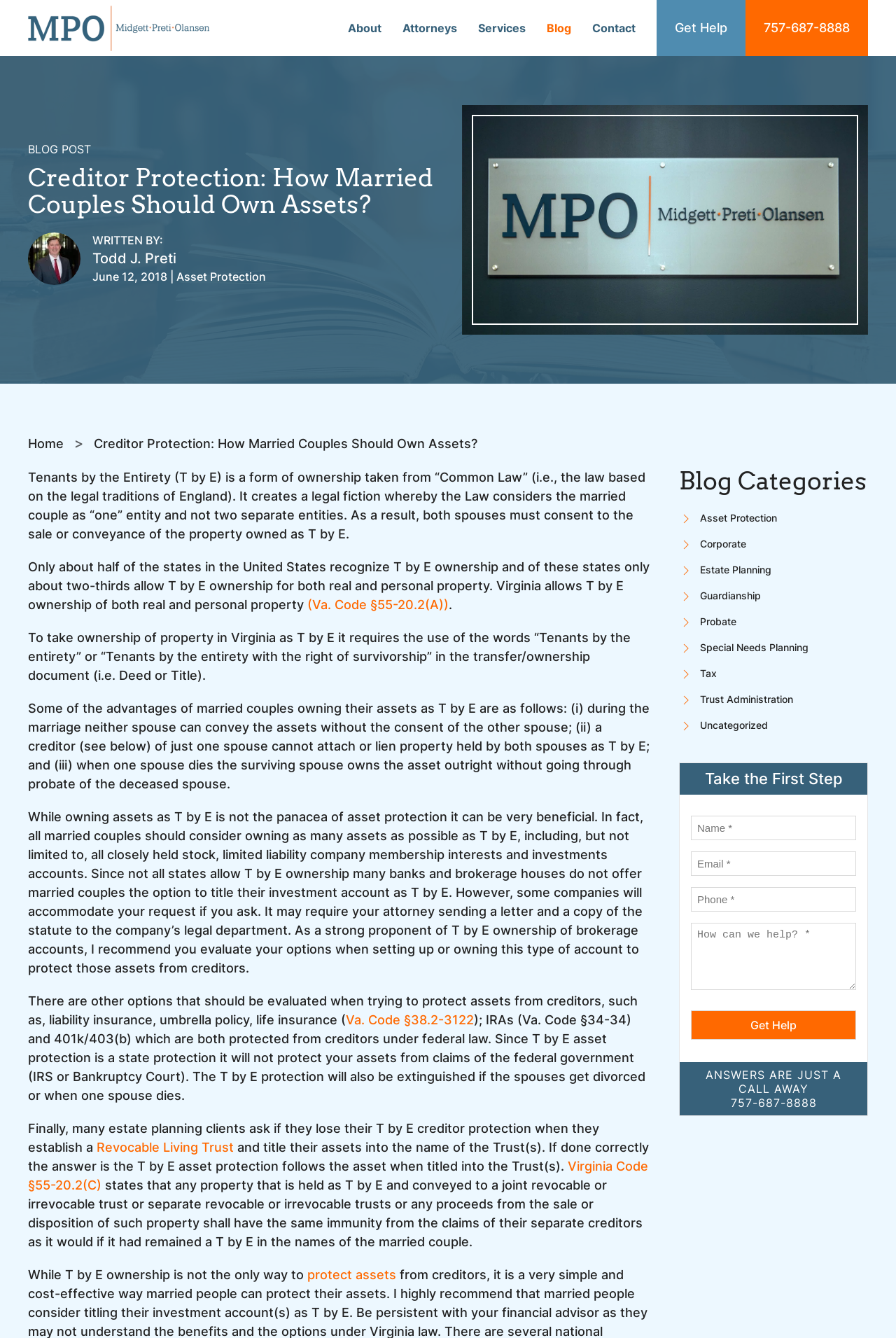Please identify the bounding box coordinates of the area that needs to be clicked to fulfill the following instruction: "Click the 'Get Help' button."

[0.771, 0.755, 0.955, 0.777]